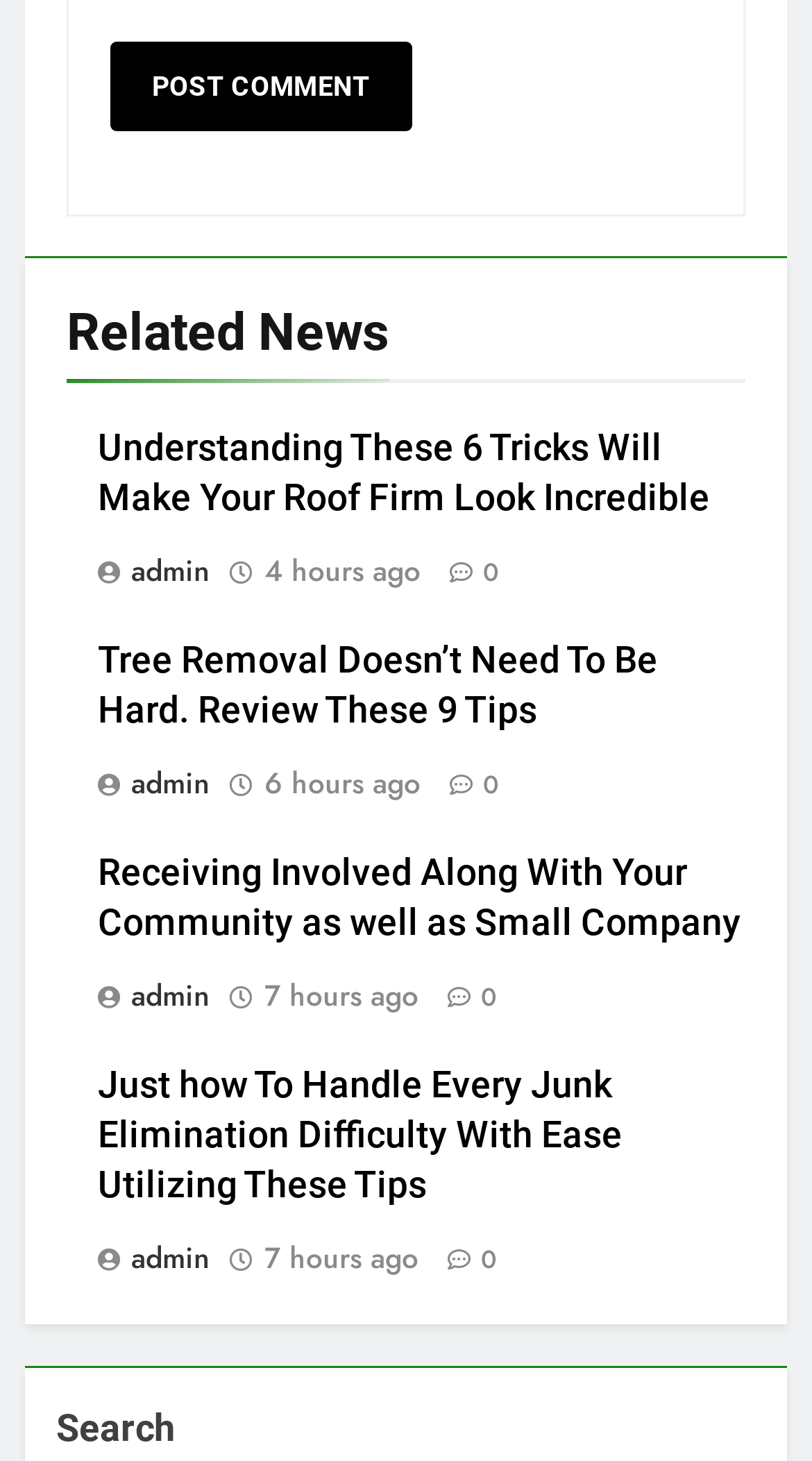Locate the bounding box coordinates of the region to be clicked to comply with the following instruction: "read related news". The coordinates must be four float numbers between 0 and 1, in the form [left, top, right, bottom].

[0.082, 0.206, 0.918, 0.263]